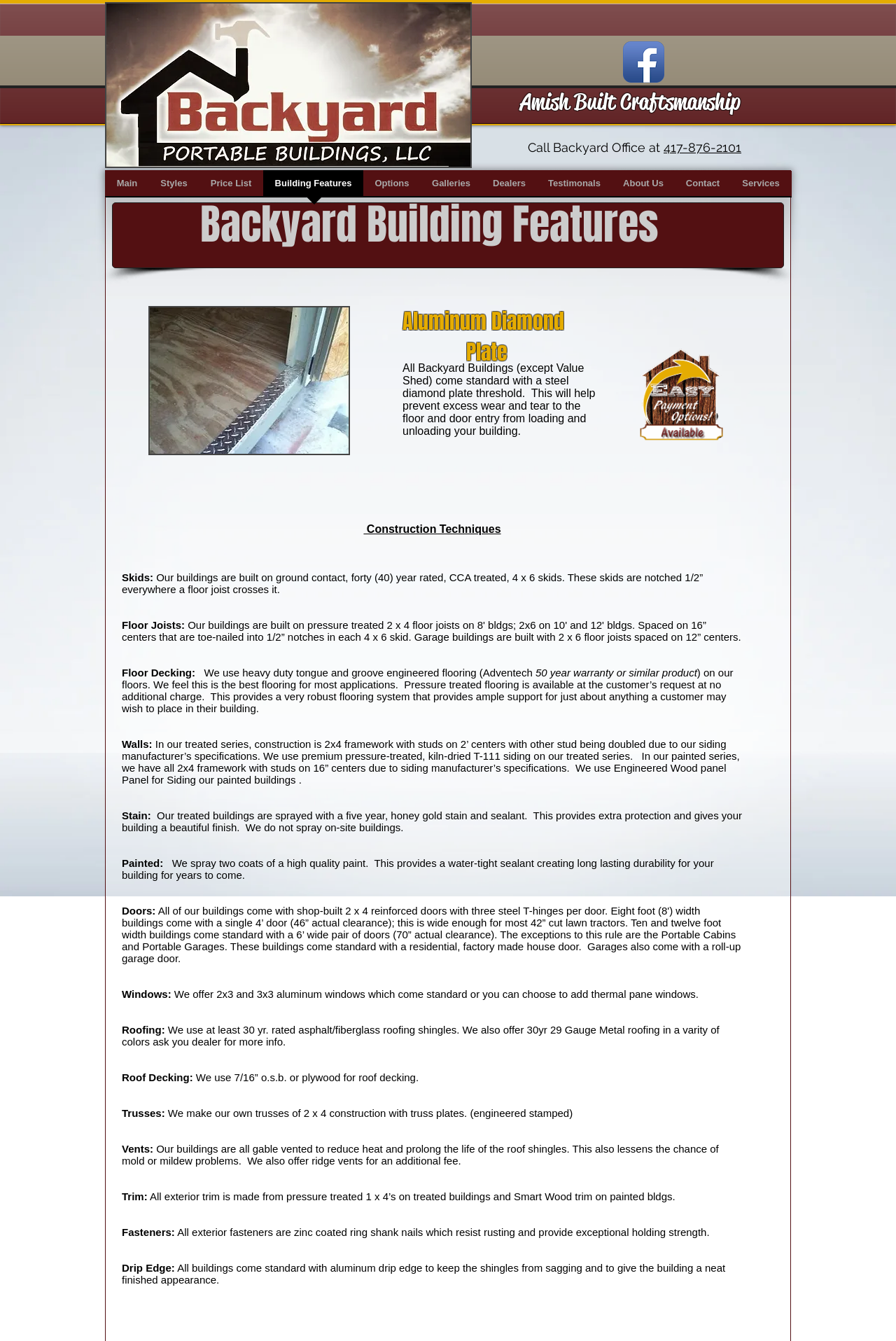Determine and generate the text content of the webpage's headline.

        Backyard Building Features